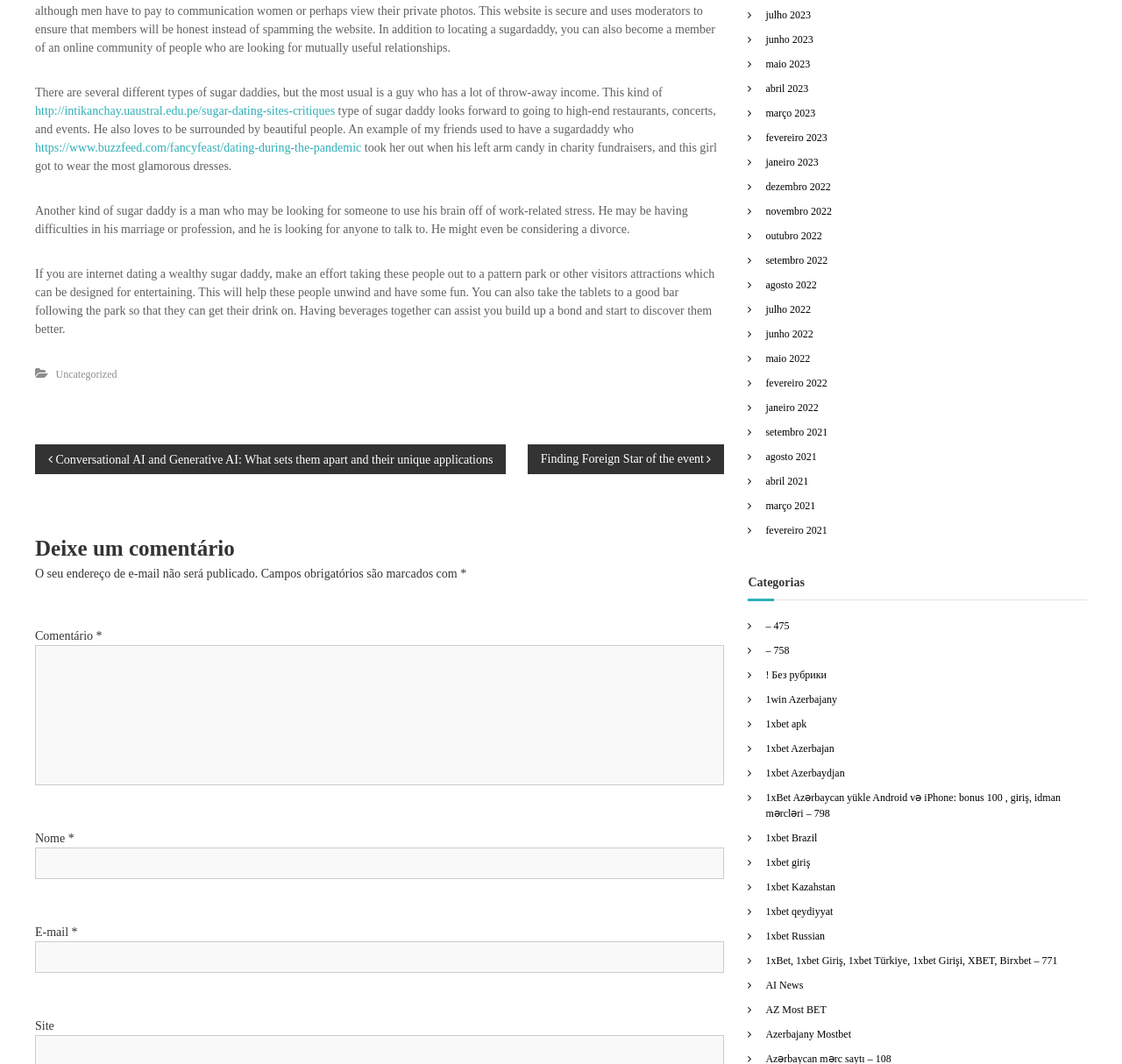Identify the bounding box coordinates of the HTML element based on this description: "fevereiro 2021".

[0.682, 0.492, 0.737, 0.504]